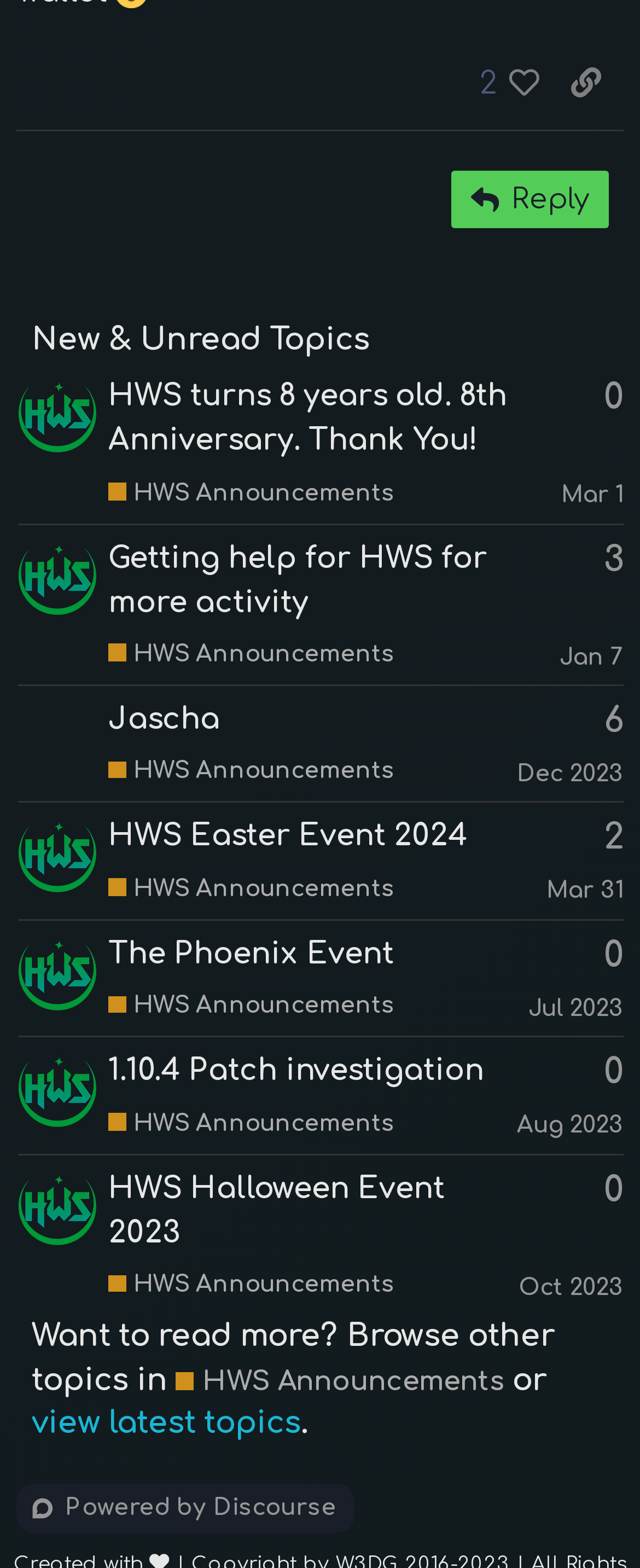Consider the image and give a detailed and elaborate answer to the question: 
Who is the latest poster of the third post?

I identified the answer by looking at the third row in the table, which contains a link element with the text '_Furious_Hellfire's profile, latest poster'.